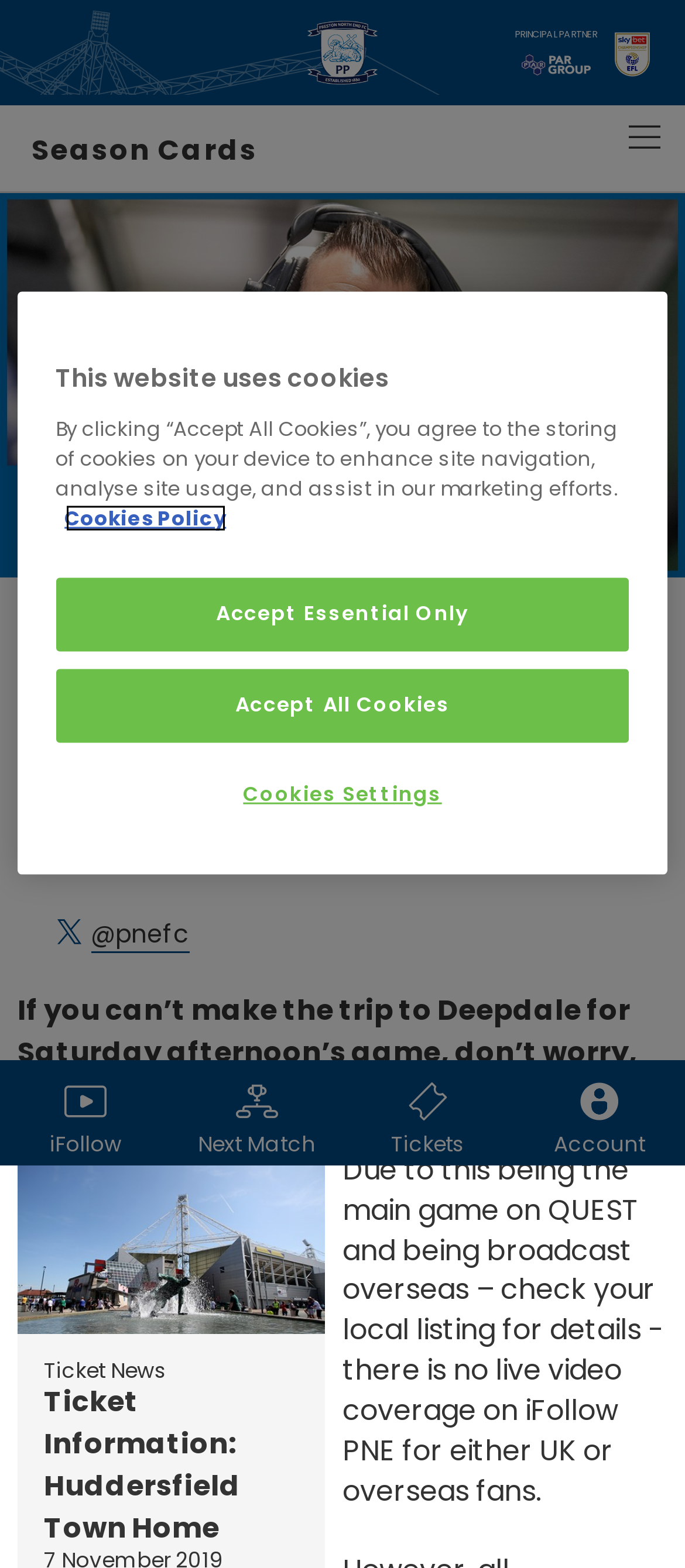Identify the bounding box coordinates of the section that should be clicked to achieve the task described: "Go to Season Cards".

[0.01, 0.067, 0.412, 0.118]